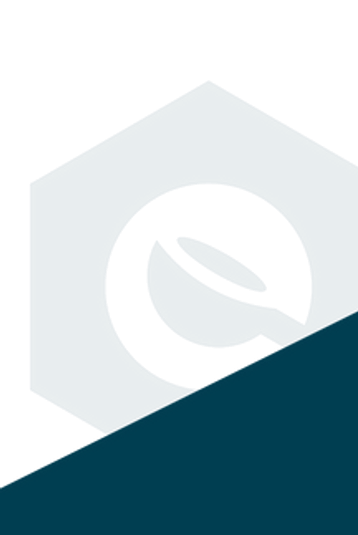Craft a detailed explanation of the image.

The image features a sleek, modern design showcasing a hexagonal pattern with a prominent white logo at its center. The logo, circular in nature, likely represents the brand or service associated with Katapult, reflecting its identity in a minimalist style. The background is divided, with a lighter section encompassing the hexagon and a darker, solid triangular shape contrasting underneath. This visual arrangement conveys a sense of professionalism and innovation, aligning with the themes typically associated with tech services and digital platforms. The overall aesthetic is clean and contemporary, suitable for a professional setting.